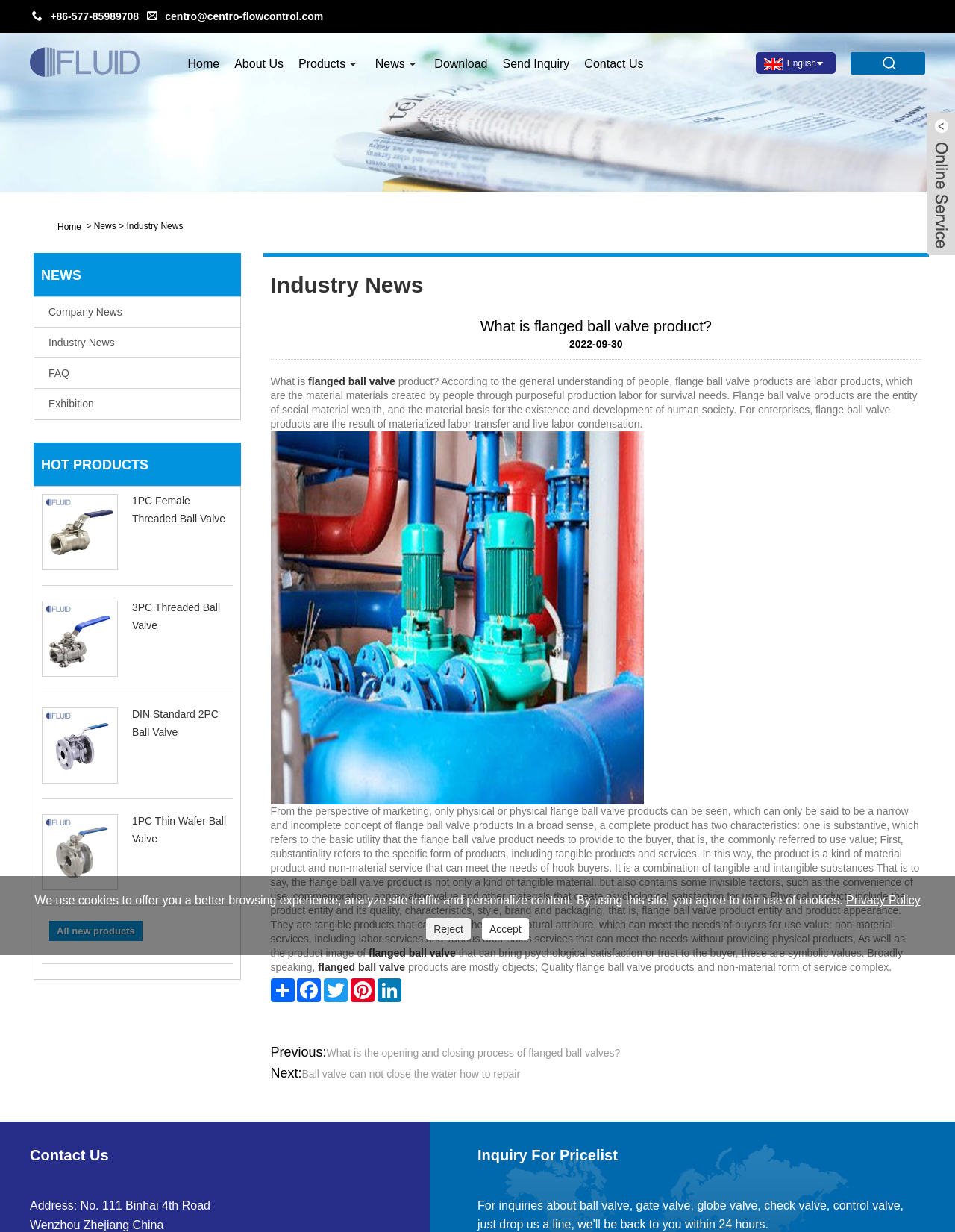Identify and provide the main heading of the webpage.

What is flanged ball valve product?